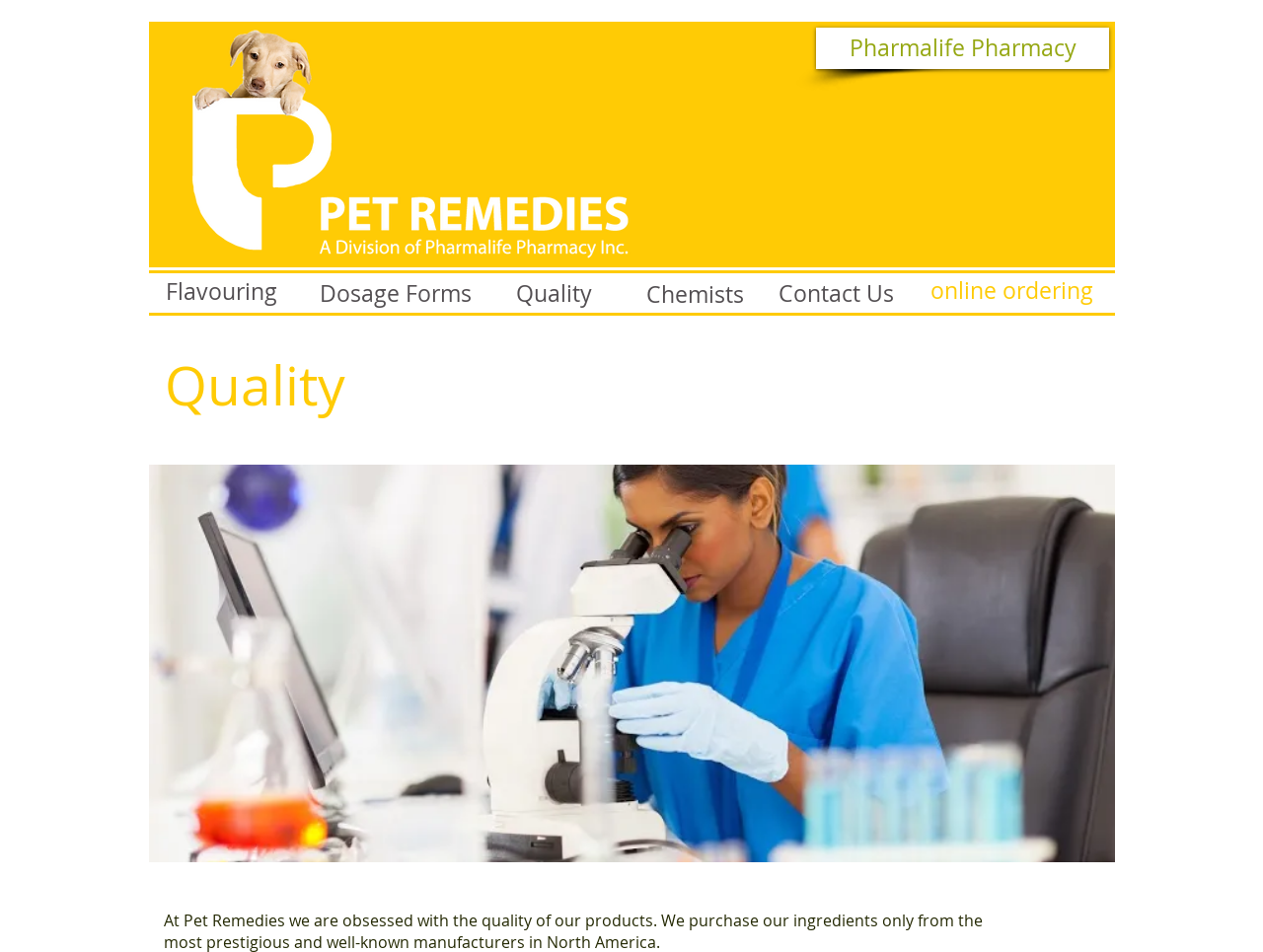How many links are there in the top section?
Please respond to the question thoroughly and include all relevant details.

The top section of the webpage contains 7 links, which are 'online ordering', 'Contact Us', 'Chemists', 'Quality', 'Dosage Forms', 'Flavouring', and 'Pharmalife Pharmacy'. These links are located at the top of the webpage, with bounding boxes ranging from [0.118, 0.285, 0.233, 0.328] to [0.736, 0.285, 0.866, 0.326].